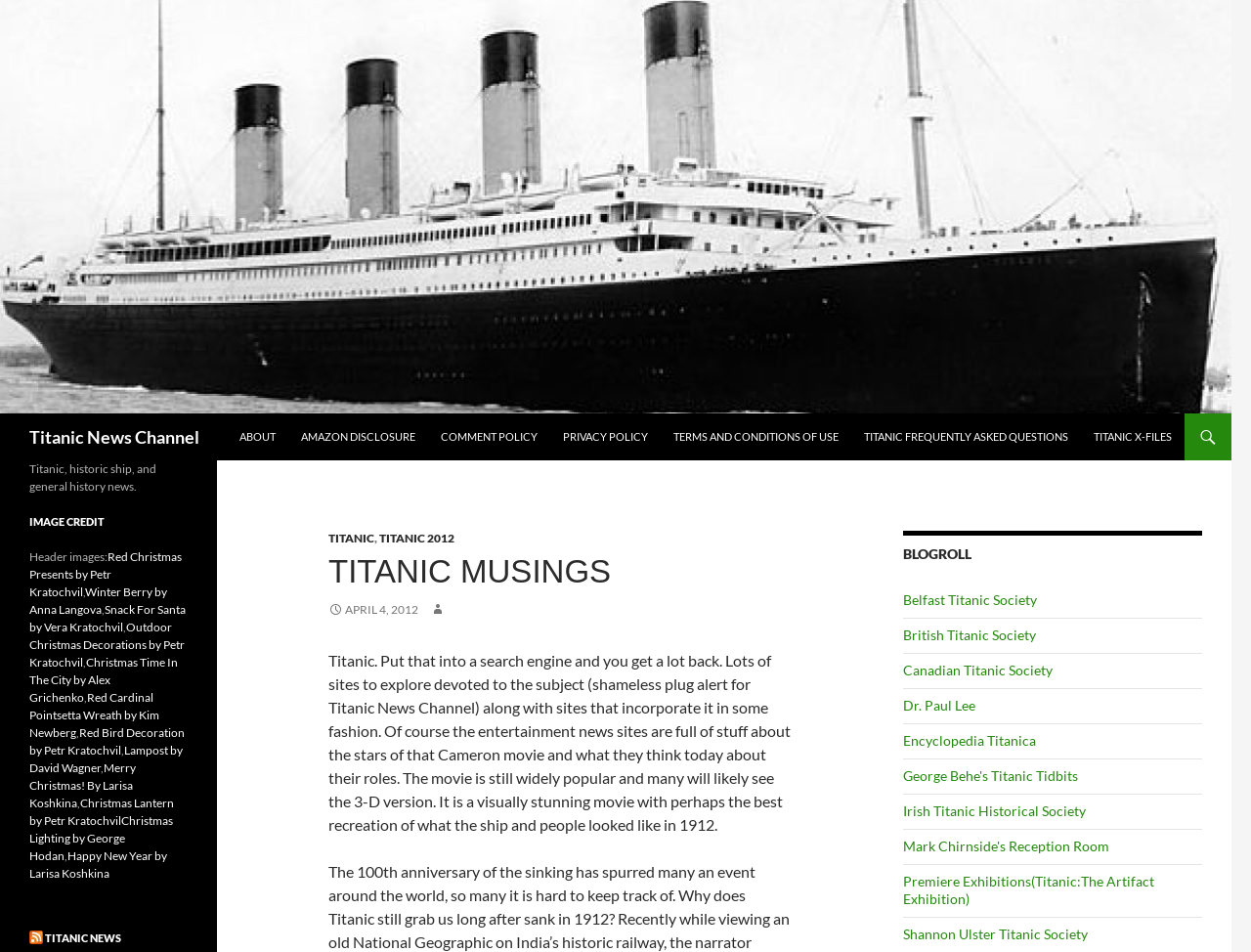Find the primary header on the webpage and provide its text.

Titanic News Channel